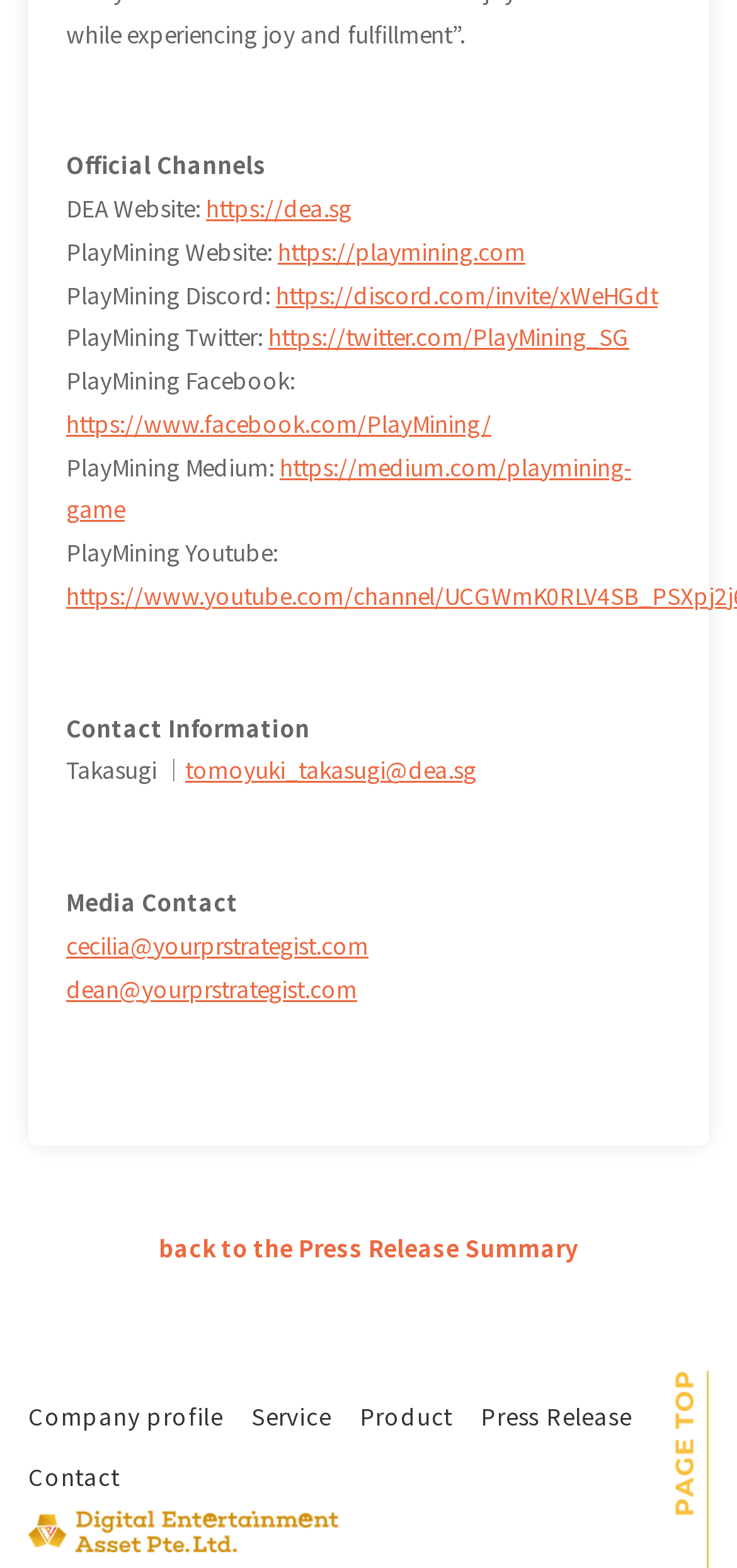What are the social media channels listed?
Utilize the image to construct a detailed and well-explained answer.

I found the social media channels by looking at the links and text elements in the middle of the page, which list the different channels, including Discord, Twitter, Facebook, Medium, and Youtube.